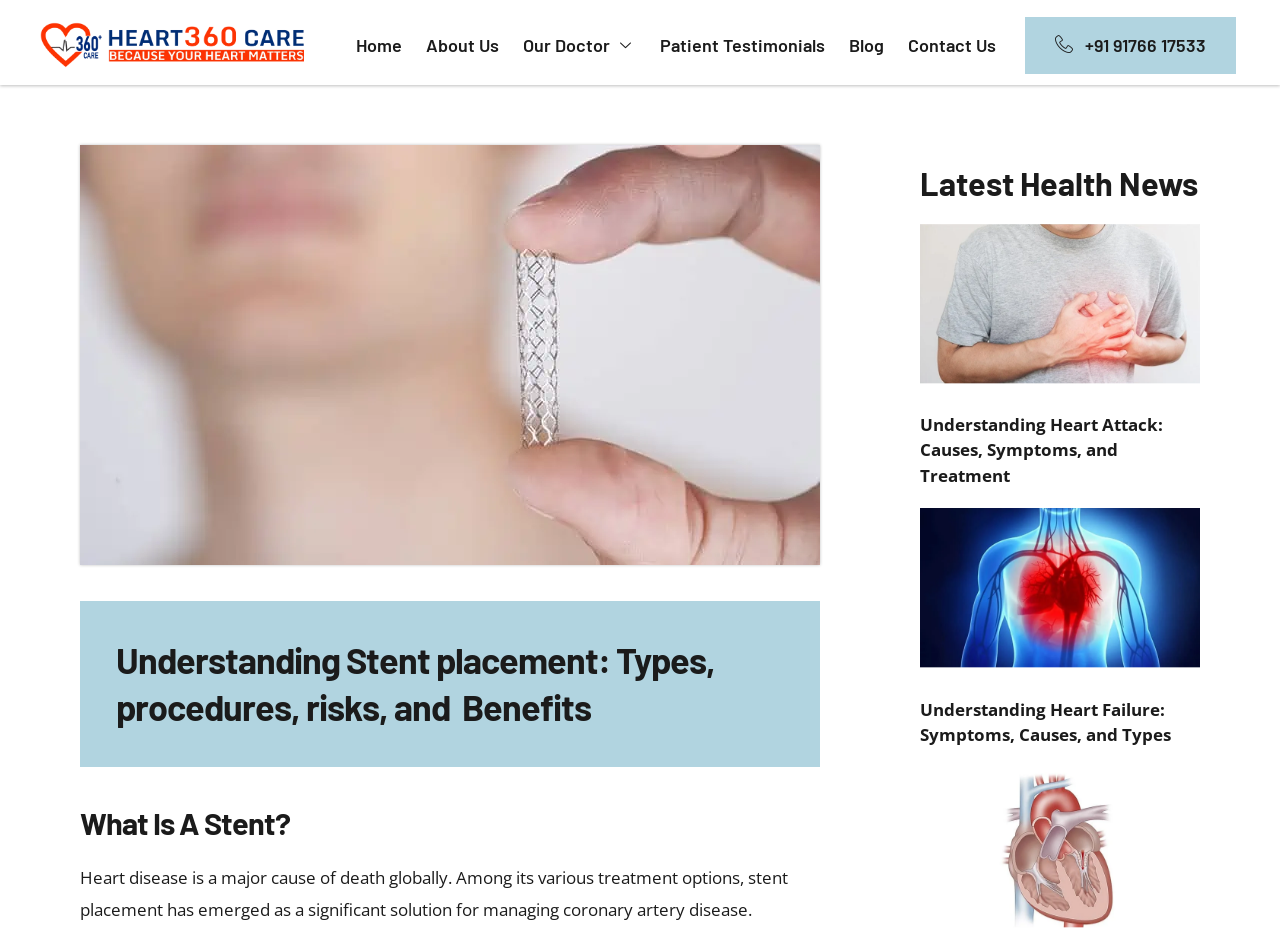Respond to the following question with a brief word or phrase:
How many articles are present in the 'Latest Health News' section?

3